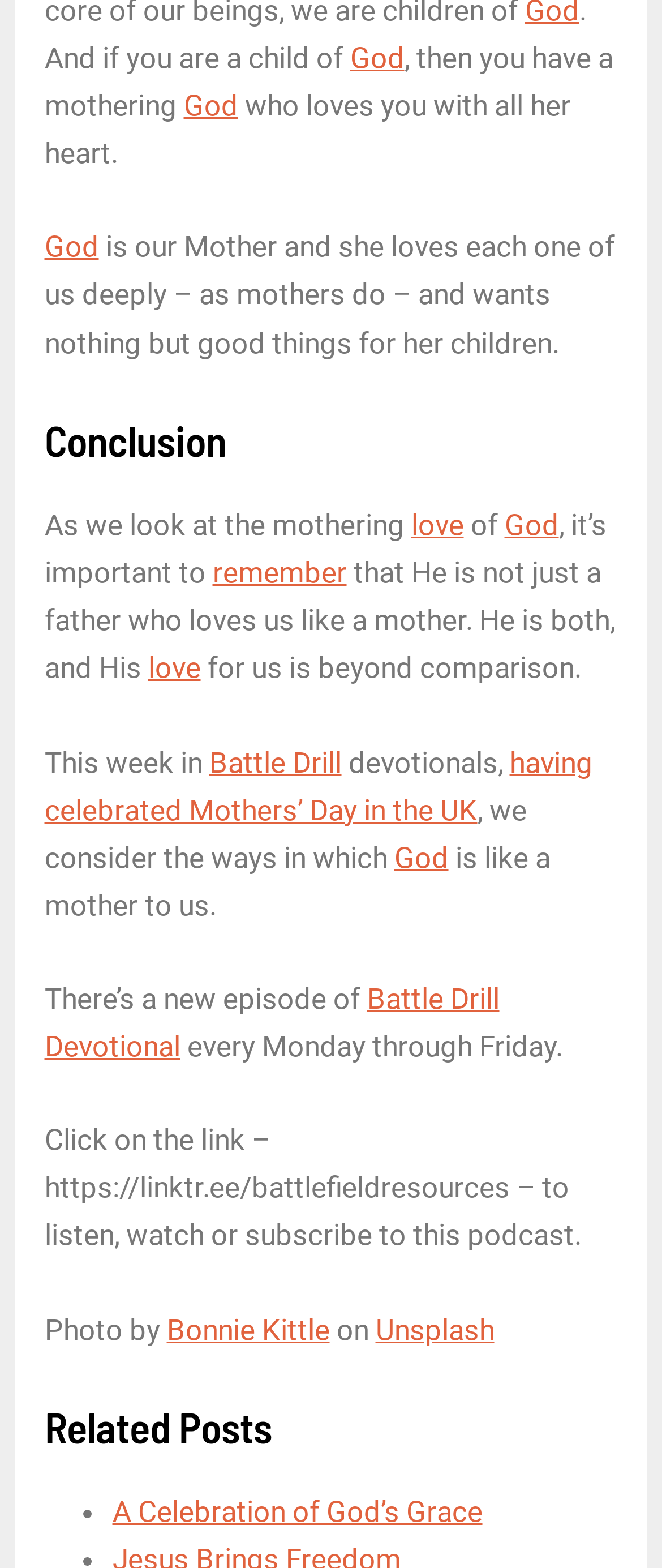Given the description "Battle Drill", provide the bounding box coordinates of the corresponding UI element.

[0.316, 0.475, 0.516, 0.497]